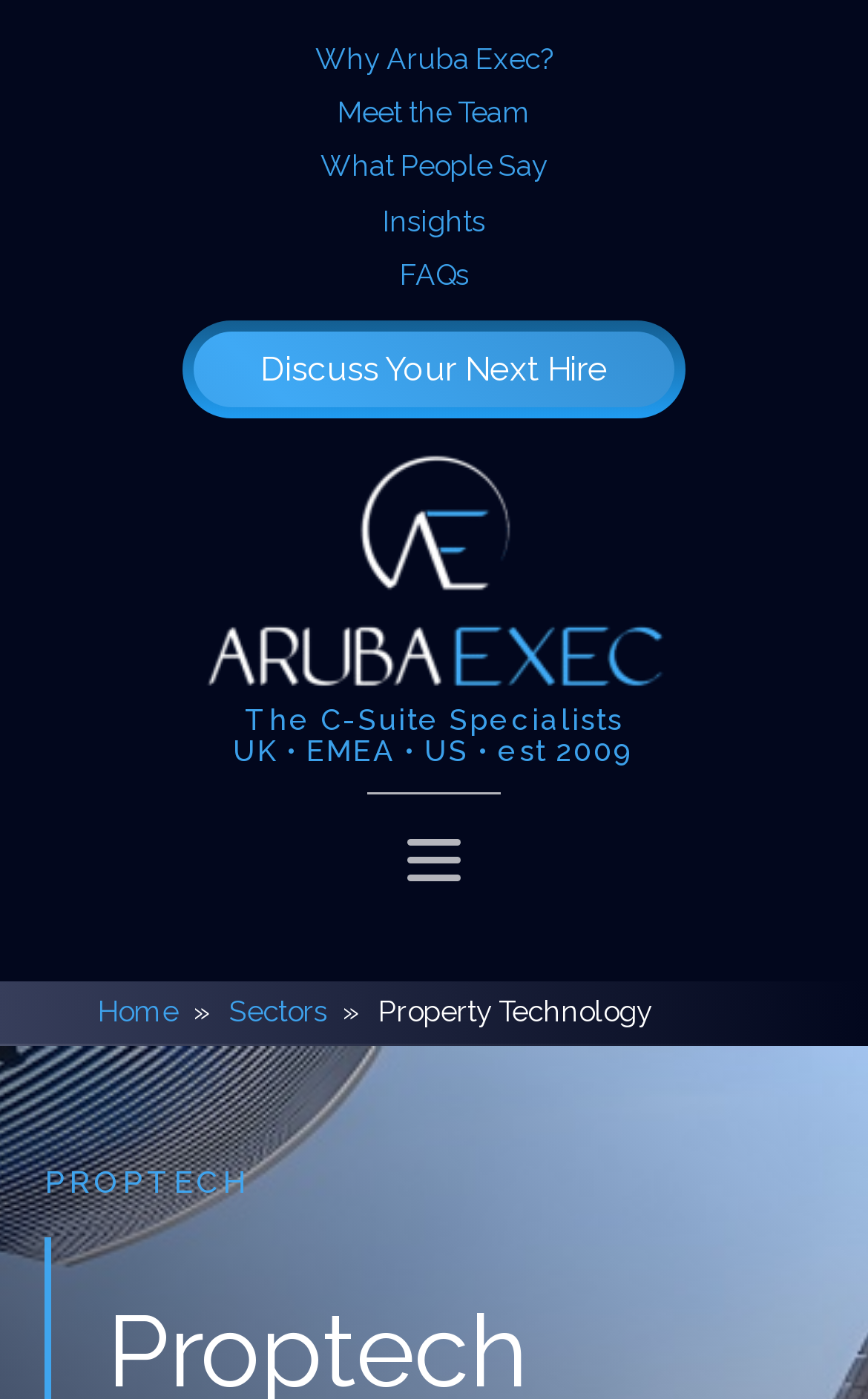Reply to the question with a brief word or phrase: What is the purpose of the 'Discuss Your Next Hire' link?

To contact the company